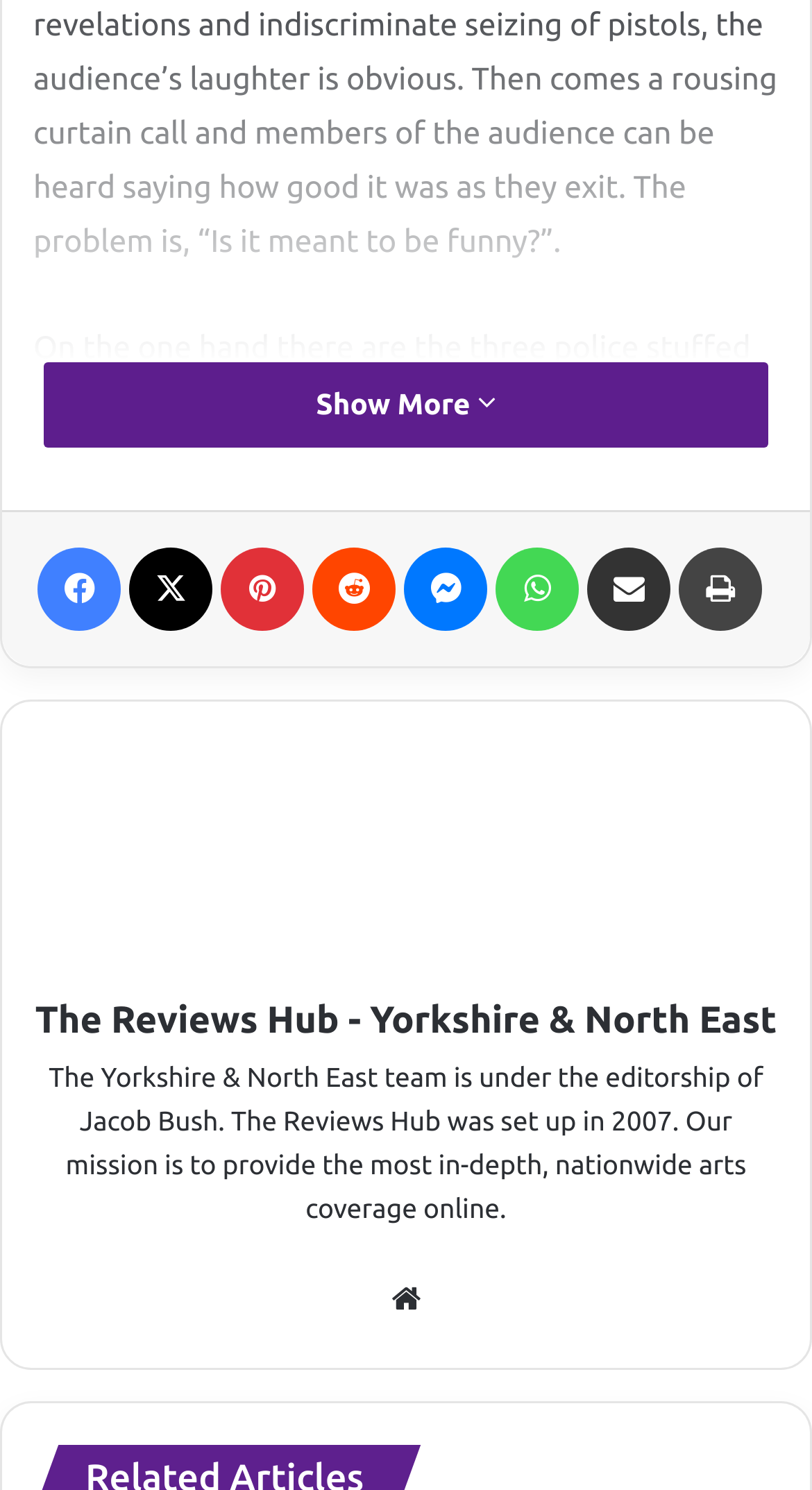Provide a thorough and detailed response to the question by examining the image: 
What is the role of Glenn Branson in the play?

The answer can be found in the StaticText element with the text 'On the one hand there are the three police stuffed up together in a cramped little station downstage left, with Glenn Branson (Leon Stewart) decorating a murder investigation with silly jokes...' at coordinates [0.041, 0.04, 0.958, 0.354]. This text suggests that Glenn Branson plays a police role in the play.